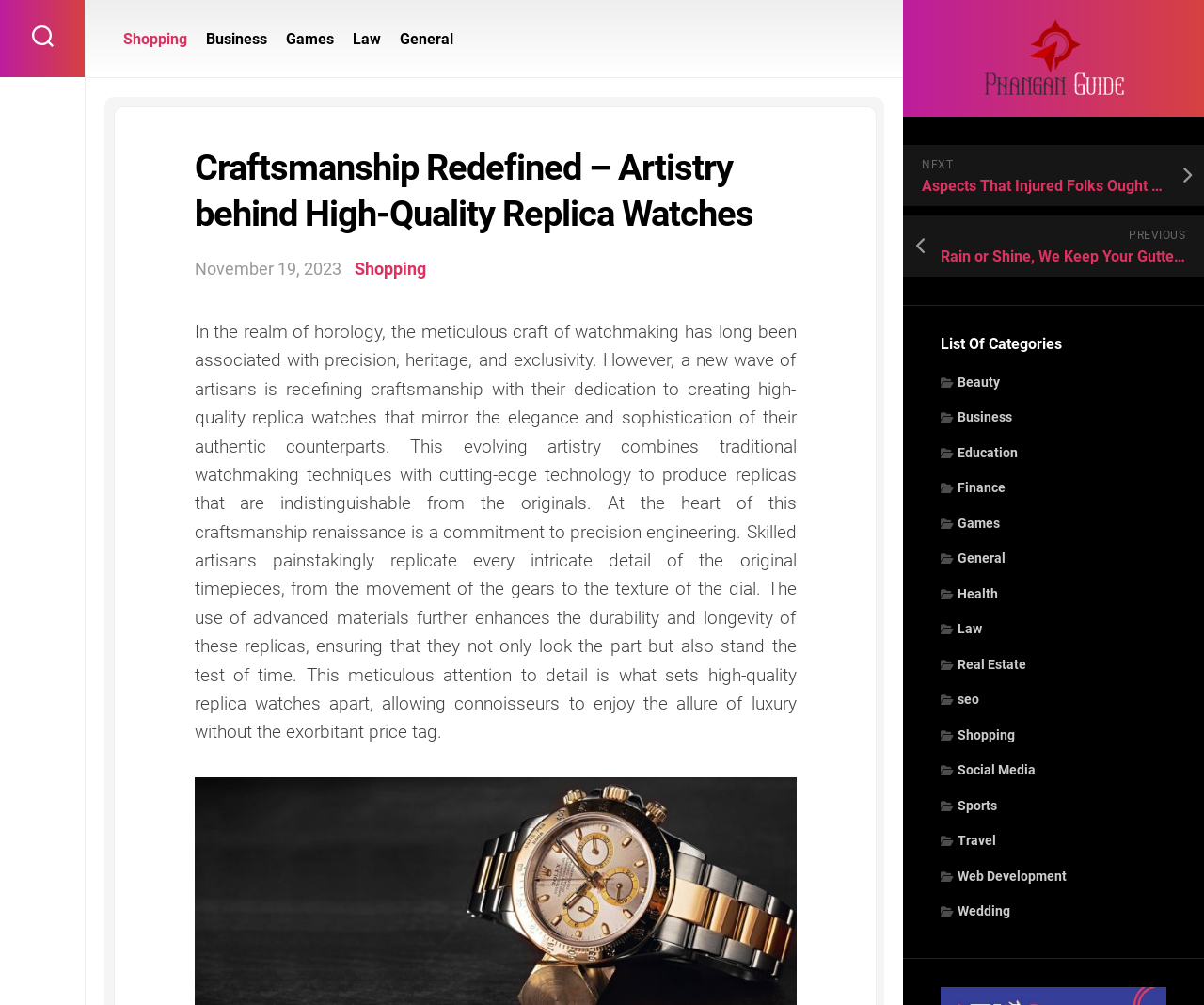Examine the screenshot and answer the question in as much detail as possible: What is the benefit of high-quality replica watches?

The text suggests that high-quality replica watches allow connoisseurs to enjoy the allure of luxury without the exorbitant price tag, making luxury watches more accessible to a wider audience.